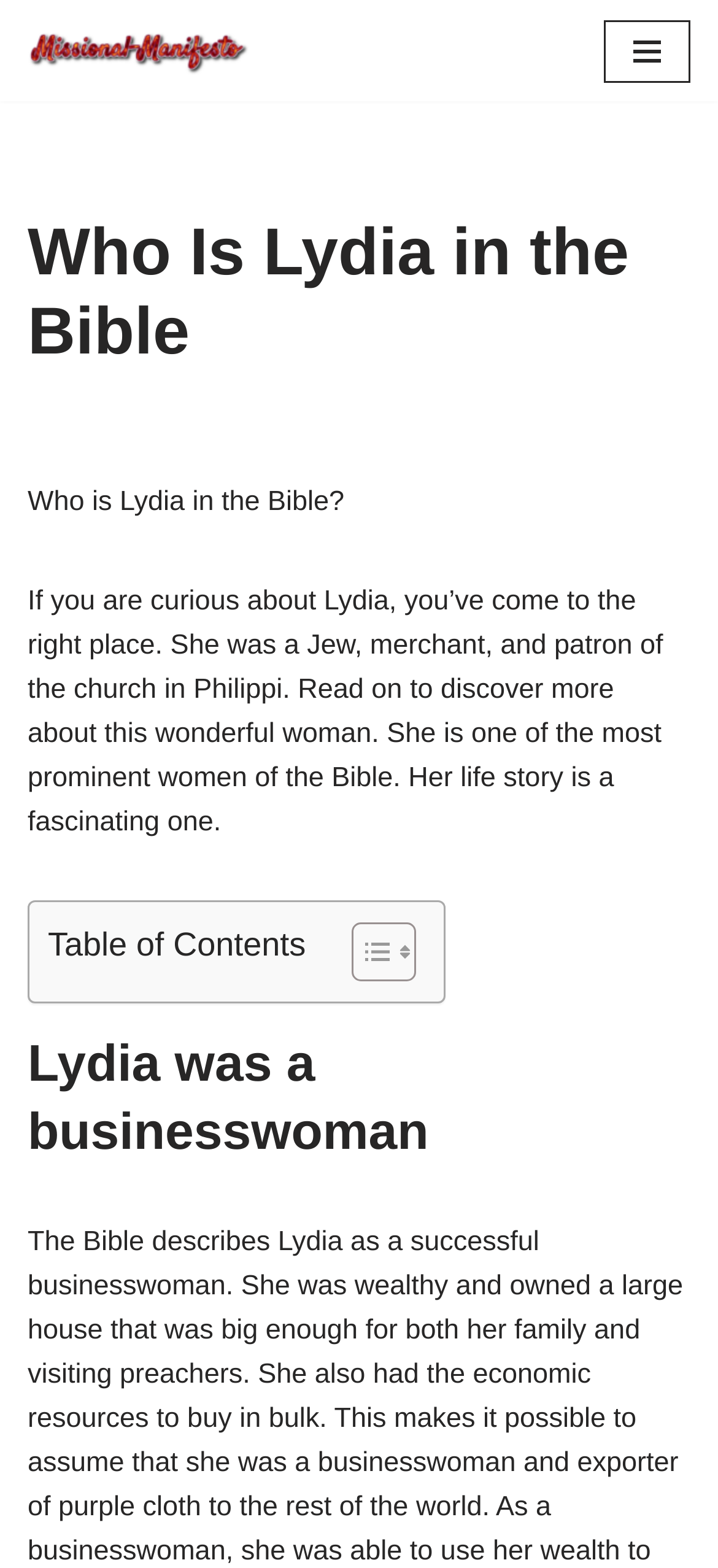What can users do with the 'Toggle Table of Content' link?
Respond to the question with a well-detailed and thorough answer.

The 'Toggle Table of Content' link is likely used to show or hide the table of contents on the webpage, allowing users to control whether they see the list of sections or topics.